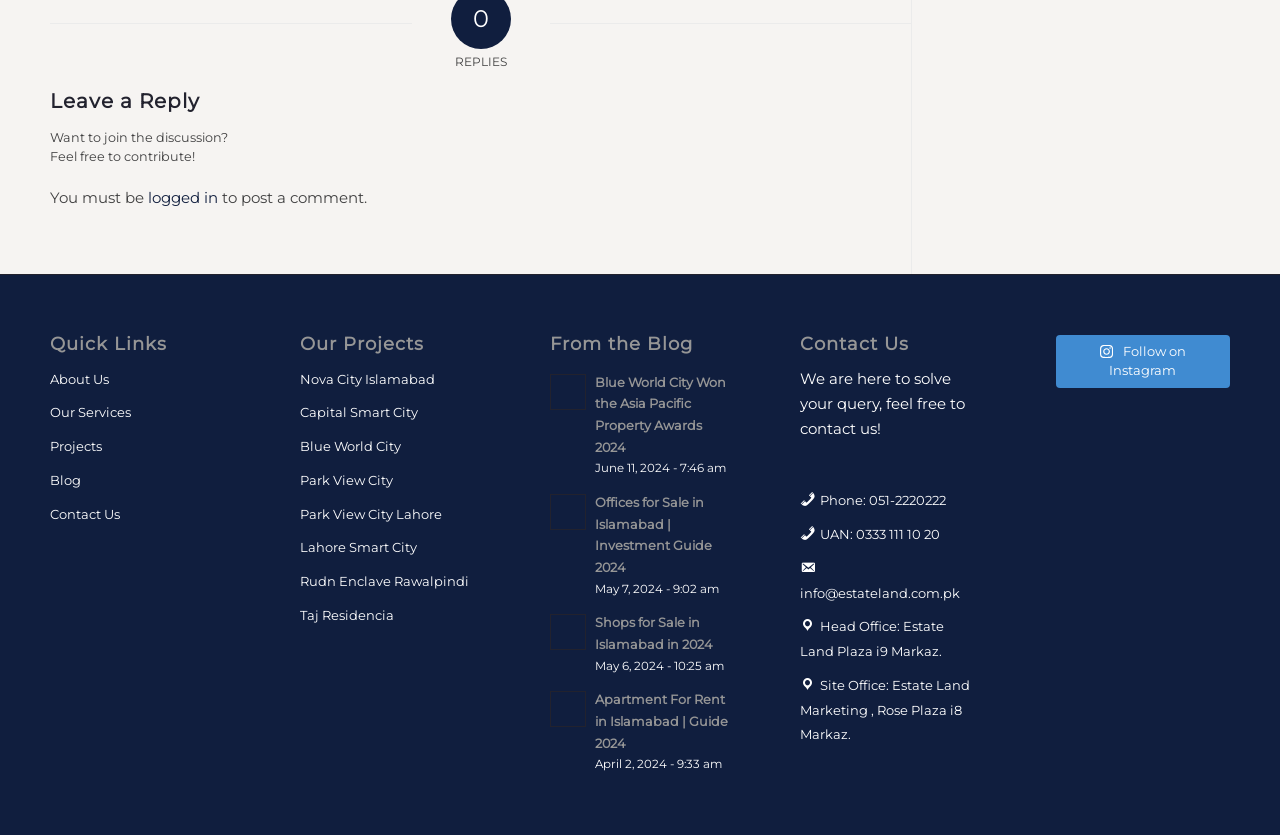Identify the bounding box for the UI element described as: "Park View City Lahore". Ensure the coordinates are four float numbers between 0 and 1, formatted as [left, top, right, bottom].

[0.234, 0.596, 0.375, 0.636]